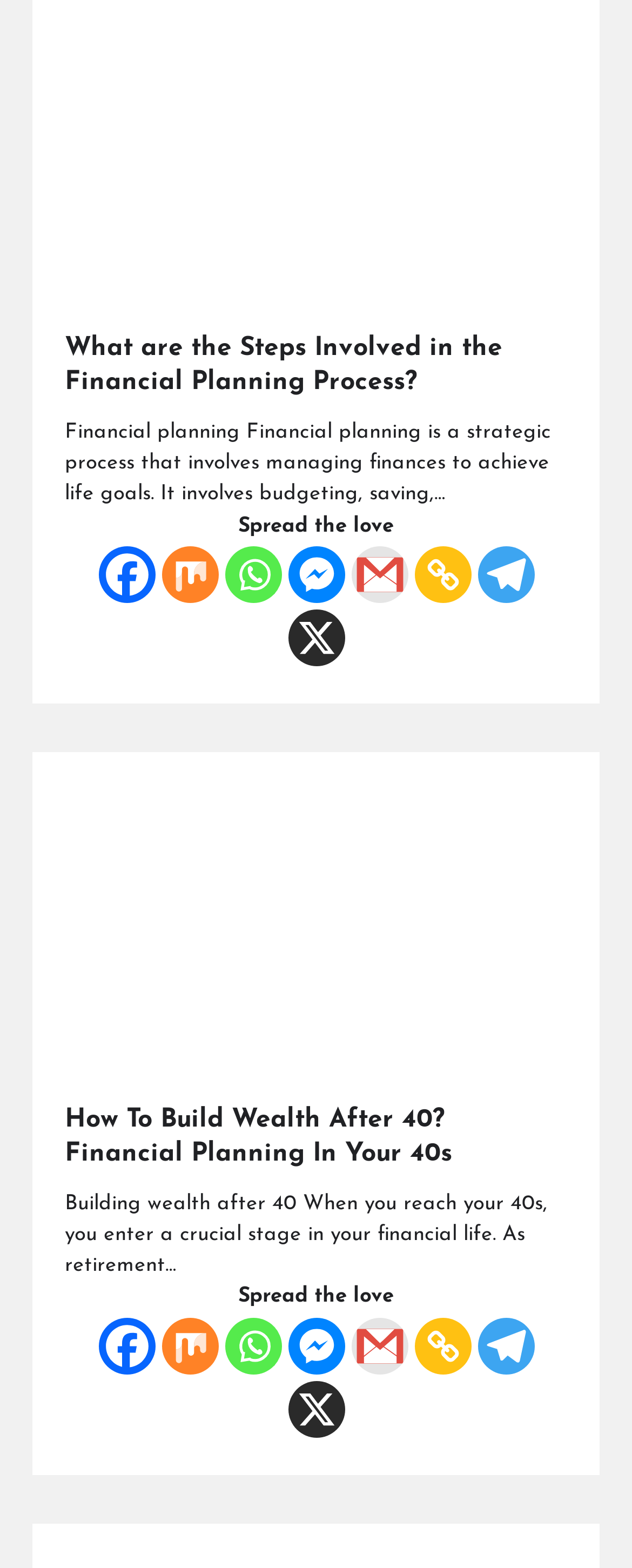Locate the bounding box coordinates of the element that should be clicked to fulfill the instruction: "Click on the 'What are the Steps Involved in the Financial Planning Process?' link".

[0.103, 0.212, 0.897, 0.255]